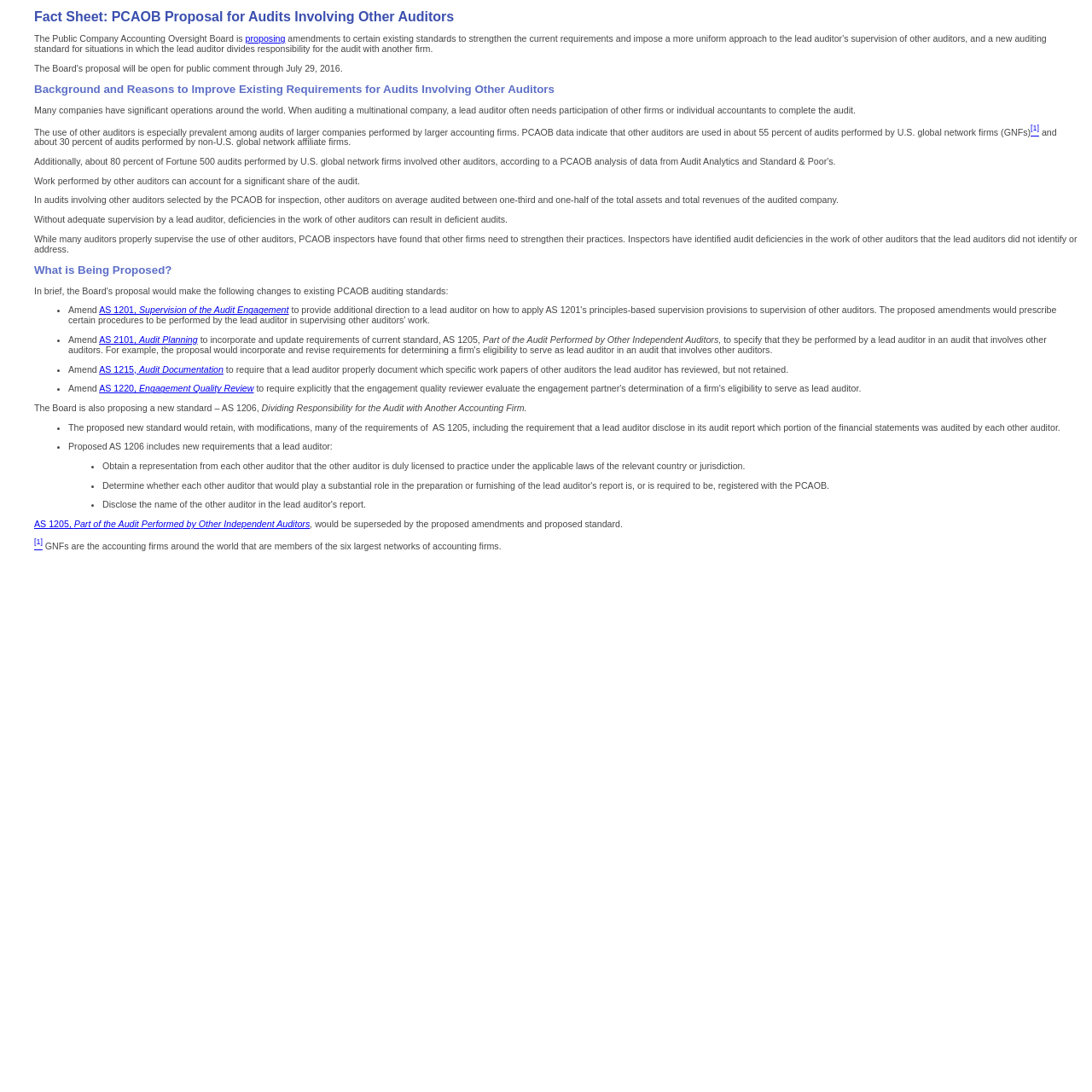Construct a thorough caption encompassing all aspects of the webpage.

The webpage is a fact sheet about the Public Company Accounting Oversight Board's (PCAOB) proposal for audits involving other auditors. At the top of the page, there is a heading with the title "Fact Sheet: PCAOB Proposal for Audits Involving Other Auditors". 

Below the title, there is a brief introduction explaining that the PCAOB is proposing changes to improve existing requirements for audits involving other auditors. 

The next section, "Background and Reasons to Improve Existing Requirements for Audits Involving Other Auditors", provides more context about the use of other auditors in multinational company audits. There are several paragraphs of text explaining the prevalence of other auditors in audits, the significance of their work, and the potential risks of deficient audits if not properly supervised.

Following this section, there is a heading "What is Being Proposed?" which outlines the proposed changes to auditing standards. The proposals are listed in bullet points, including amendments to existing standards and the introduction of a new standard, AS 1206, "Dividing Responsibility for the Audit with Another Accounting Firm". Each bullet point is accompanied by a brief description of the proposed change.

Throughout the page, there are several links to relevant auditing standards, such as AS 1201, AS 2101, and AS 1215. There are also superscript numbers that correspond to footnotes or references, which are listed at the bottom of the page.

Overall, the webpage provides a detailed overview of the PCAOB's proposal for audits involving other auditors, including the background and reasons for the proposed changes, and the specific amendments and new standards being introduced.